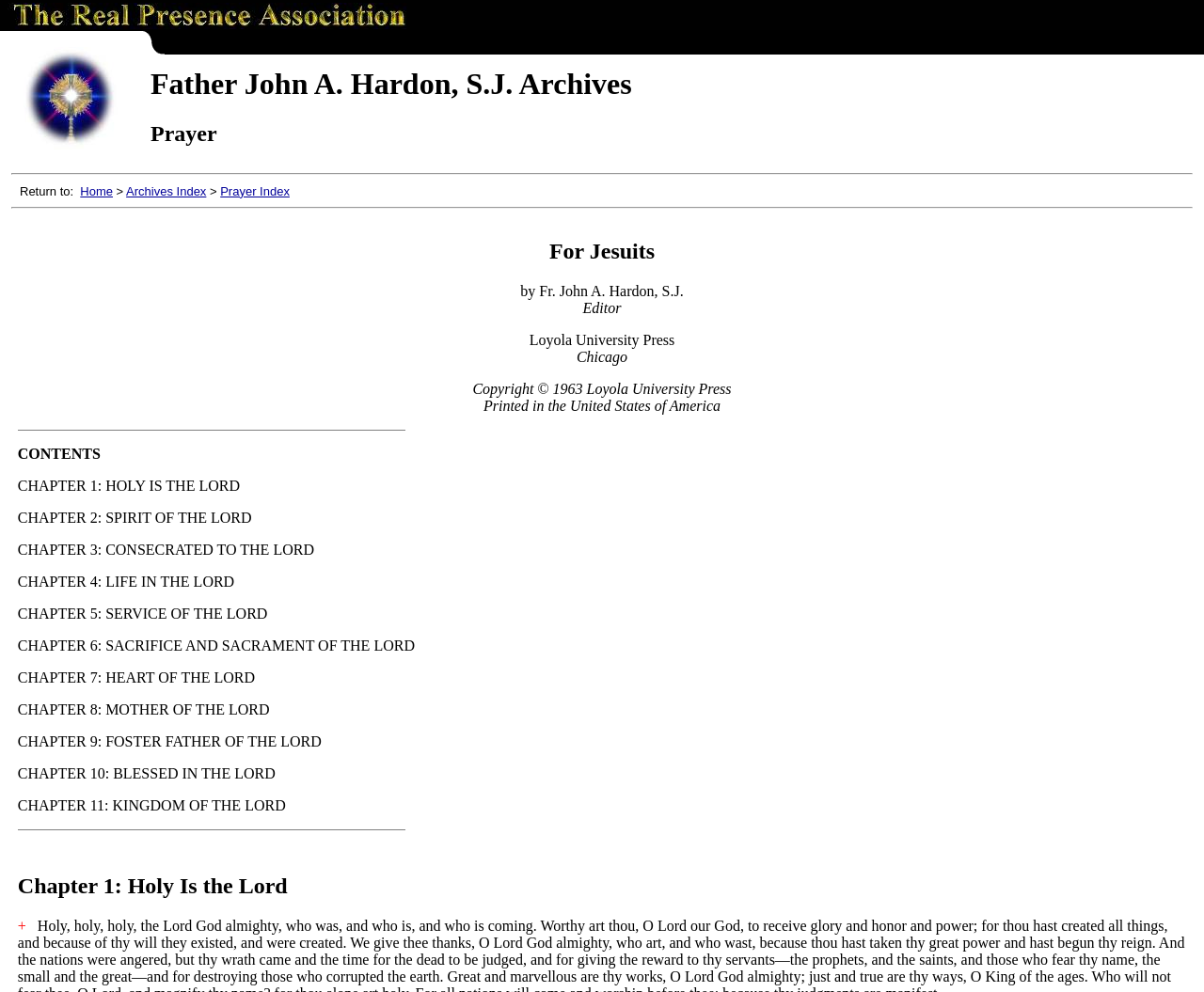What is the chapter title?
Could you give a comprehensive explanation in response to this question?

I found the answer by looking at the layout table row with y1 coordinate 0.201 and y2 coordinate 0.218, which contains a layout table cell with the text 'CHAPTER 1: HOLY IS THE LORD'.